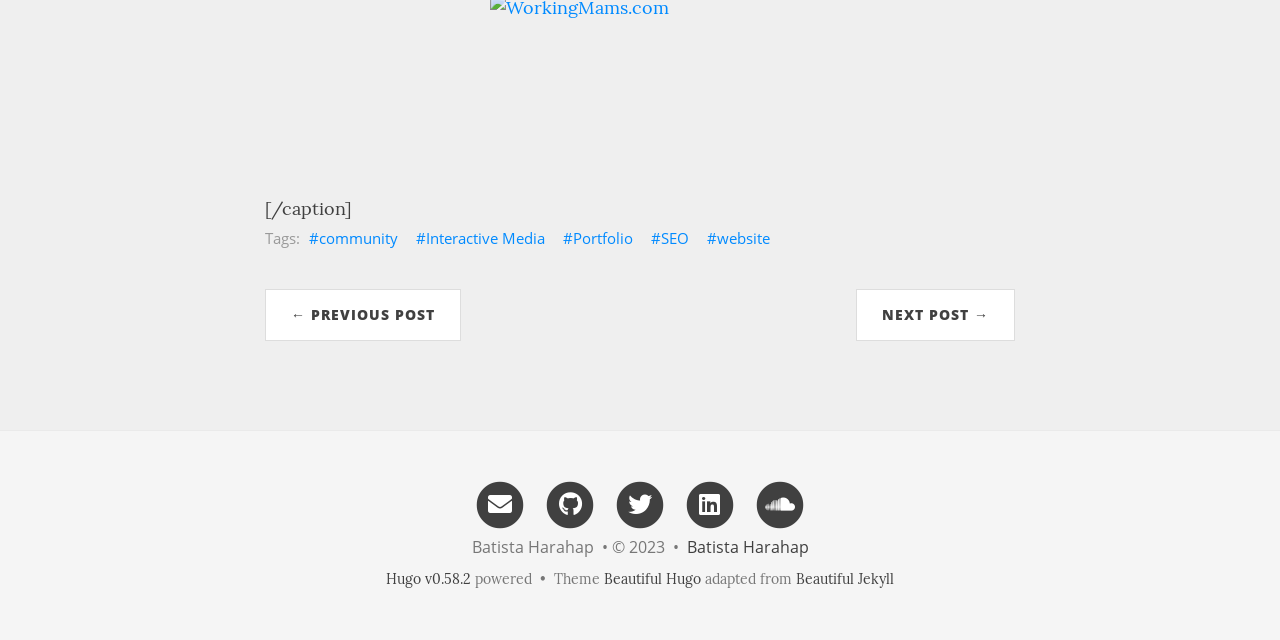Extract the bounding box coordinates of the UI element described by: "title="Email me"". The coordinates should include four float numbers ranging from 0 to 1, e.g., [left, top, right, bottom].

[0.367, 0.768, 0.414, 0.804]